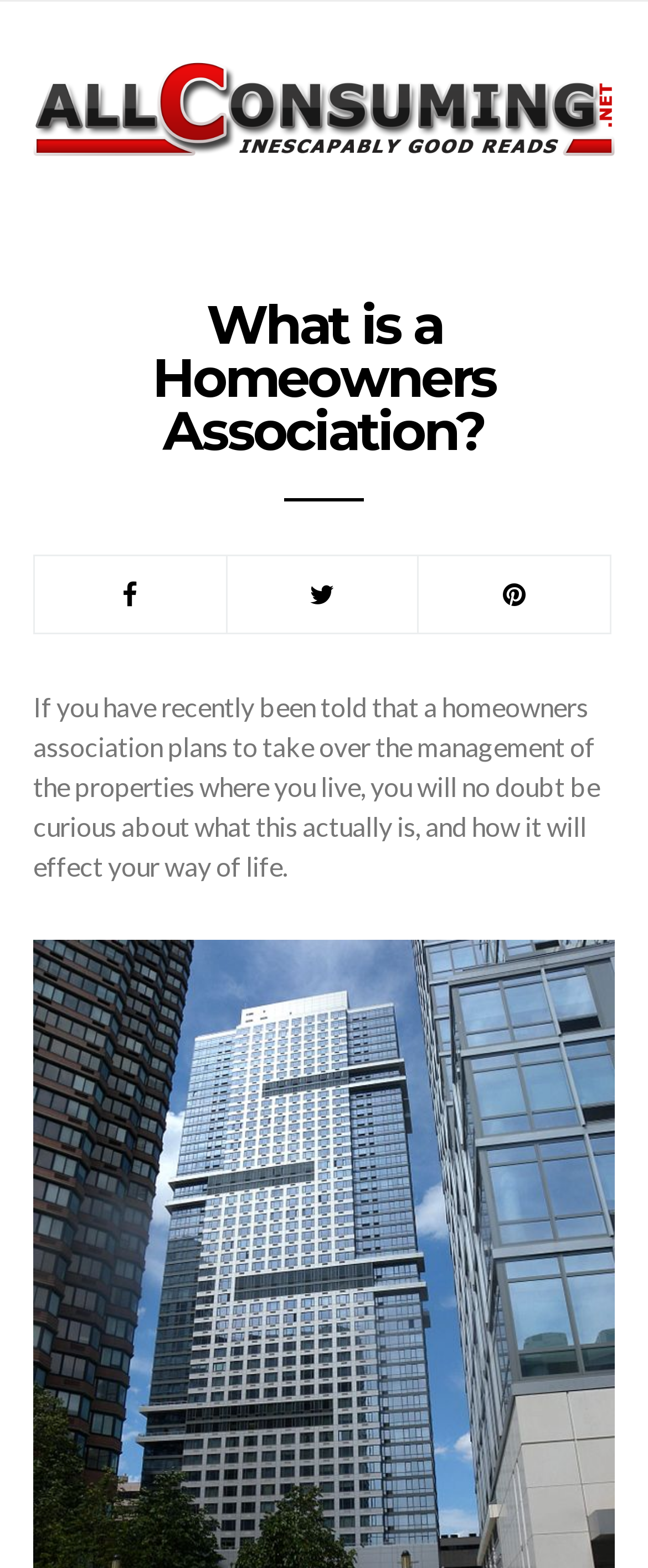Provide the bounding box coordinates, formatted as (top-left x, top-left y, bottom-right x, bottom-right y), with all values being floating point numbers between 0 and 1. Identify the bounding box of the UI element that matches the description: alt="All Consuming"

[0.051, 0.039, 0.949, 0.099]